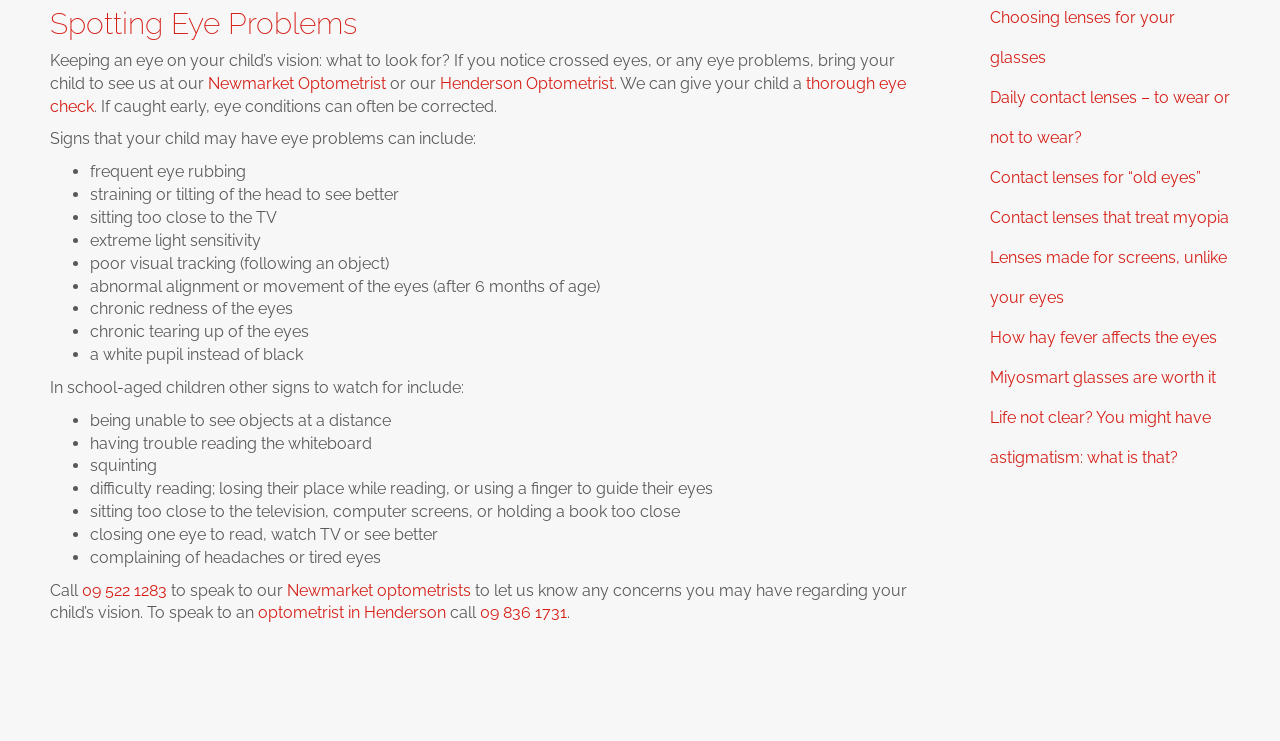What is the main topic of this webpage?
Carefully examine the image and provide a detailed answer to the question.

The webpage is focused on spotting eye problems in children, providing signs and symptoms to look out for, and encouraging parents to bring their children to an optometrist for a thorough eye check.